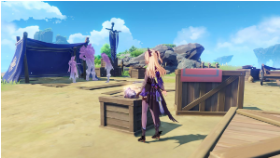Convey a rich and detailed description of the image.

In this vibrant scene from the popular game "Genshin Impact," the character is seen in a lively outdoor setting, surrounded by wooden crates scattered across a sandy landscape. The character, wearing a stylish purple outfit, stands beside a crate that appears to contain valuable items, perhaps resources or treasures essential for adventures. In the background, ethereal figures dressed in light attire engage in various activities, lending a mystical atmosphere to the scene. The clear blue skies and distant rocky formations enhance the sense of exploration, characteristic of the game's enchanting world. This image captures the spirit of discovery and the richly detailed environment that players encounter in "Genshin Impact."